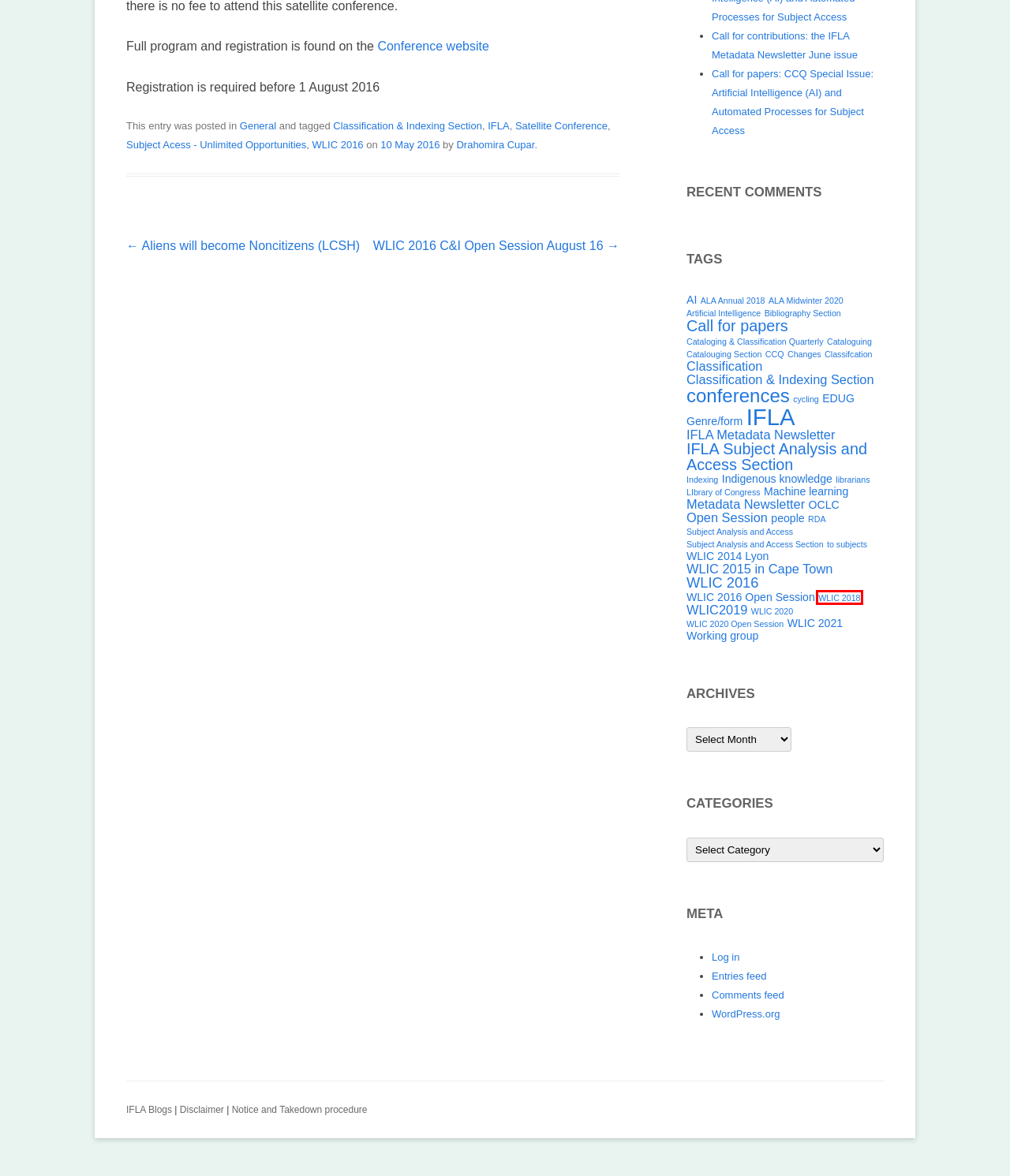You have a screenshot of a webpage with a red bounding box highlighting a UI element. Your task is to select the best webpage description that corresponds to the new webpage after clicking the element. Here are the descriptions:
A. librarians | IFLA Subject Analysis and Access Section Blog
B. Newsletter | IFLA Subject Analysis and Access Section Blog
C. WLIC 2018 | IFLA Subject Analysis and Access Section Blog
D. conferences | IFLA Subject Analysis and Access Section Blog
E. Working group | IFLA Subject Analysis and Access Section Blog
F. Metadata | IFLA Subject Analysis and Access Section Blog
G. IFLA Subject Analysis and Access Section Blog
H. WLIC 2016 | IFLA Subject Analysis and Access Section Blog

C